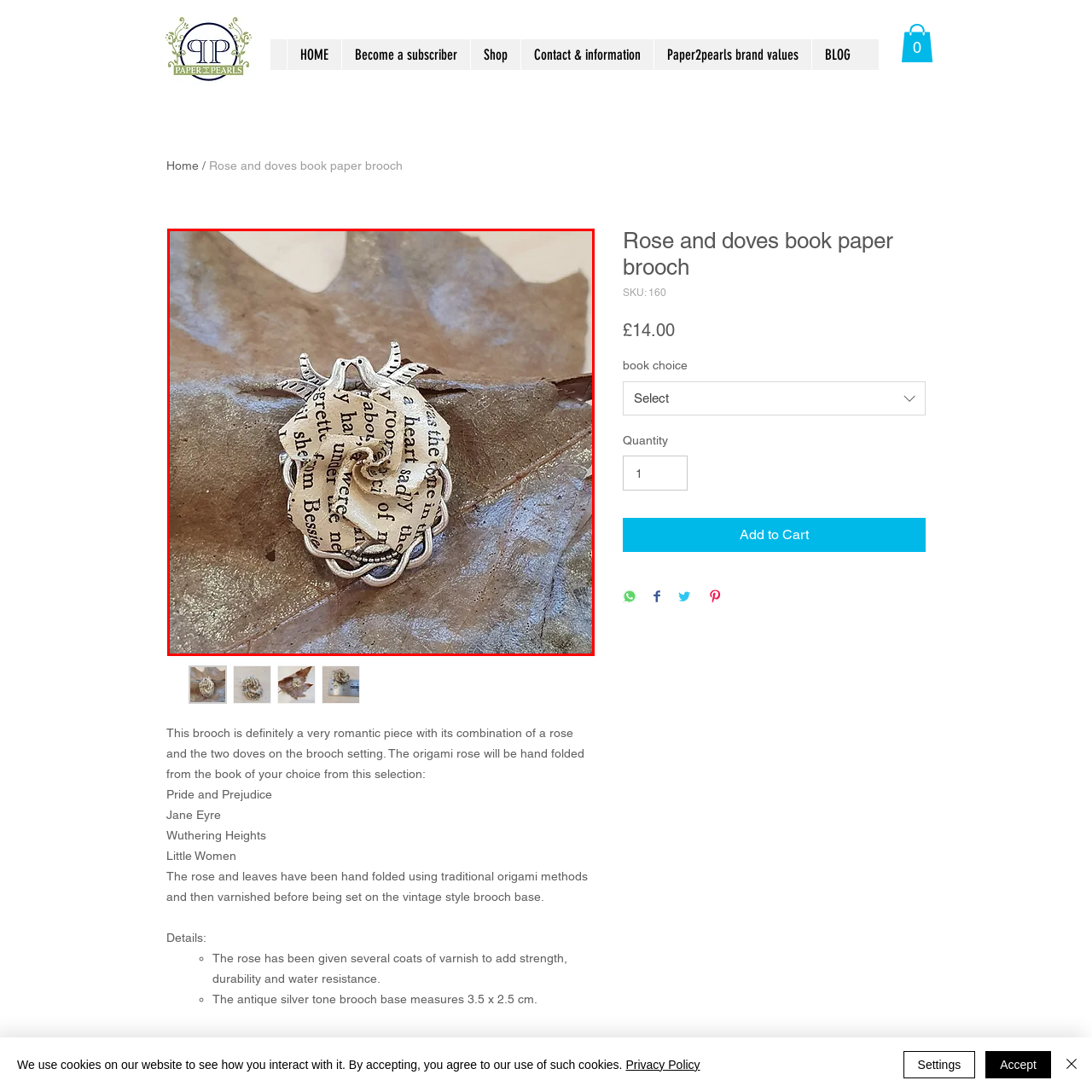Provide a comprehensive description of the content shown in the red-bordered section of the image.

This enchanting brooch, titled "Rose and doves book paper brooch," features a delicate origami rose crafted from the pages of vintage books, elegantly set against a charming antique silver-tone base. Adorning the rose are intricately designed dove figures, symbolizing love and companionship. Each rose is hand-folded with care, ensuring that no two pieces are alike, making it a unique accessory for any occasion. The brooch is not only a stylish addition to your outfit but also a representation of artistry and romance, perfect for those who appreciate handmade jewelry. An excellent choice for gift-giving or personal adornment, this piece beautifully merges literary history with artful design.